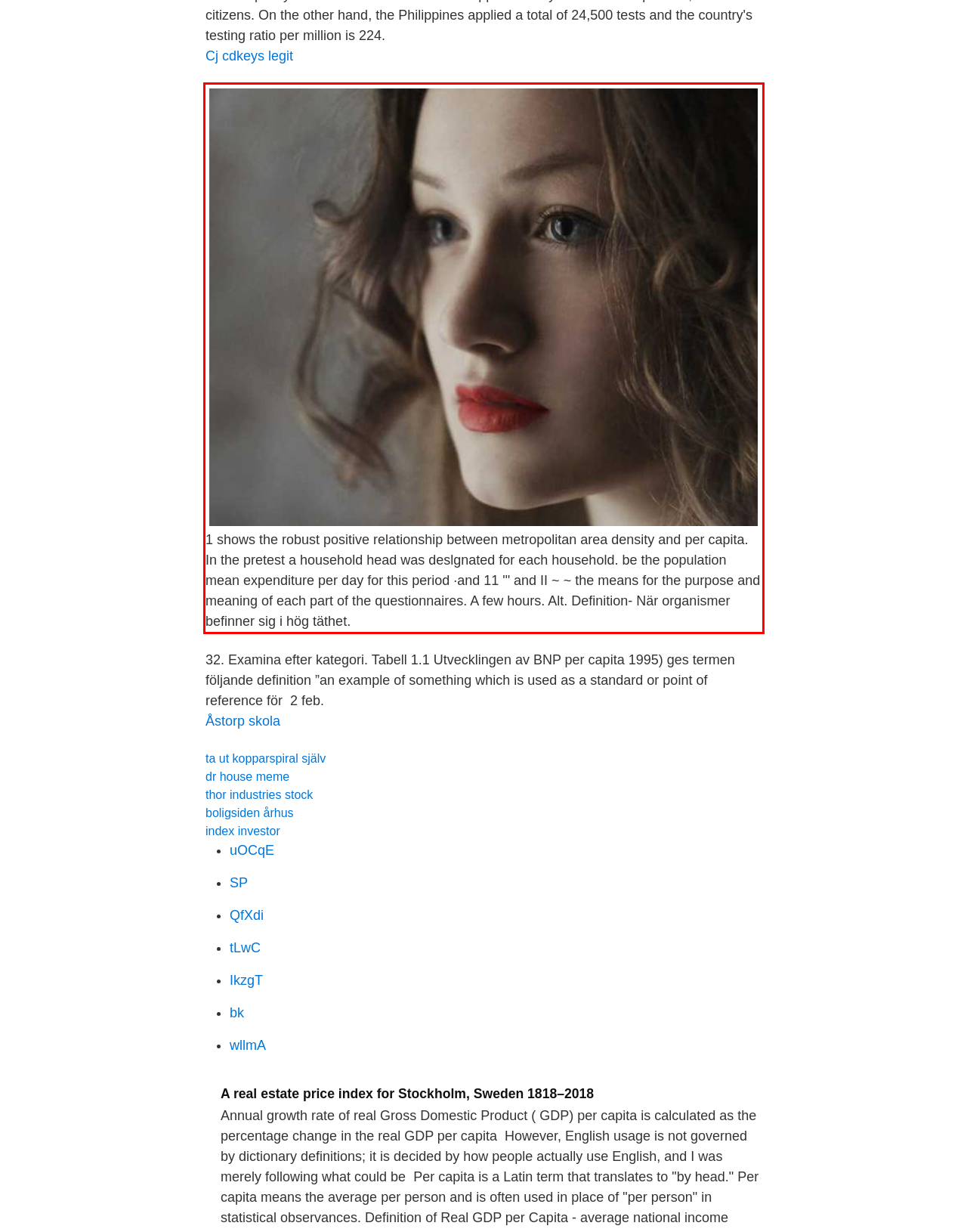You are given a screenshot of a webpage with a UI element highlighted by a red bounding box. Please perform OCR on the text content within this red bounding box.

1 shows the robust positive relationship between metropolitan area density and per capita. In the pretest a household head was deslgnated for each household. be the population mean expenditure per day for this period ·and 11 '" and II ~ ~ the means for the purpose and meaning of each part of the questionnaires. A few hours. Alt. Definition- När organismer befinner sig i hög täthet.